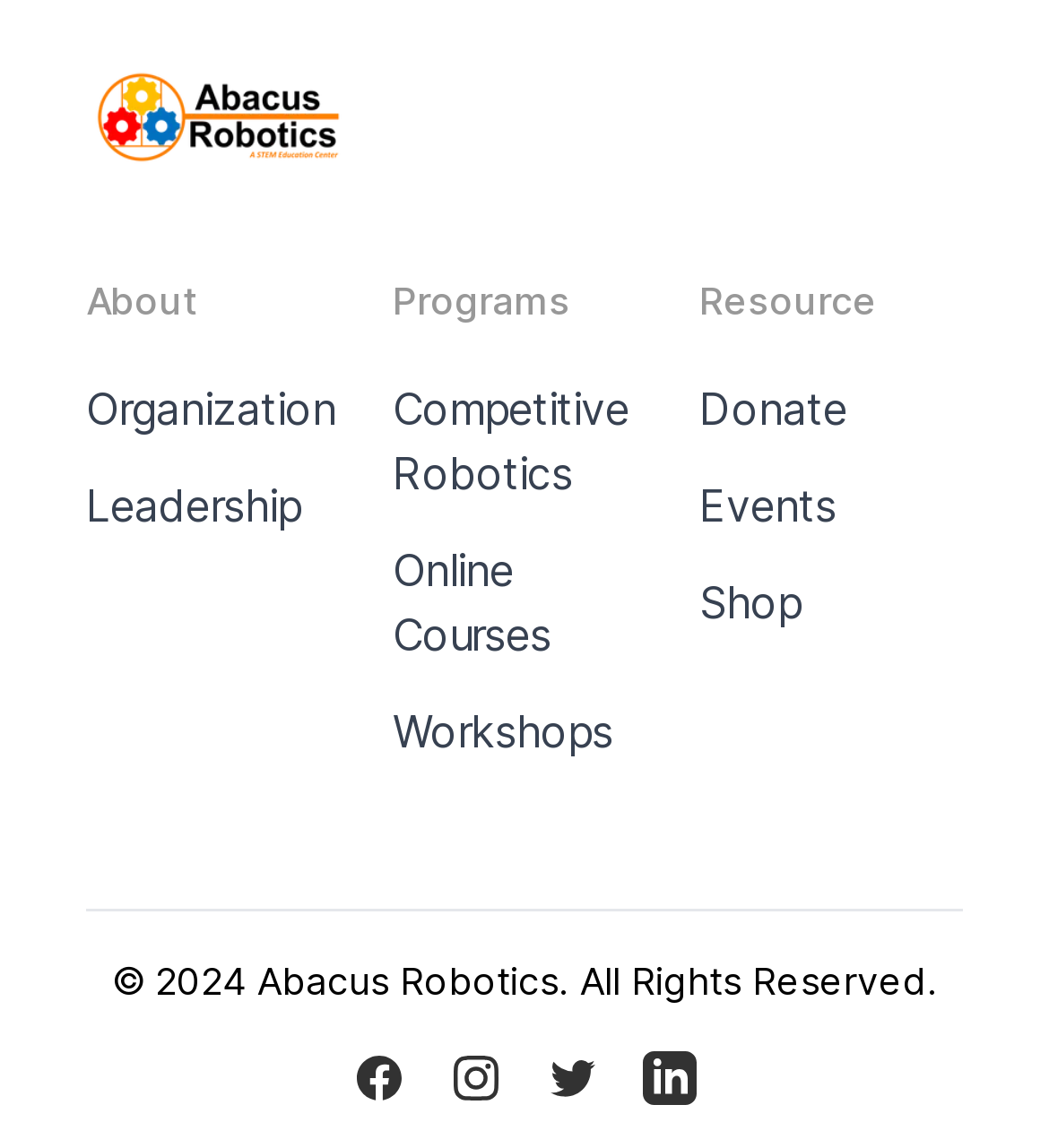Please find the bounding box coordinates for the clickable element needed to perform this instruction: "Visit the 'Competitive Robotics' program".

[0.374, 0.314, 0.626, 0.454]